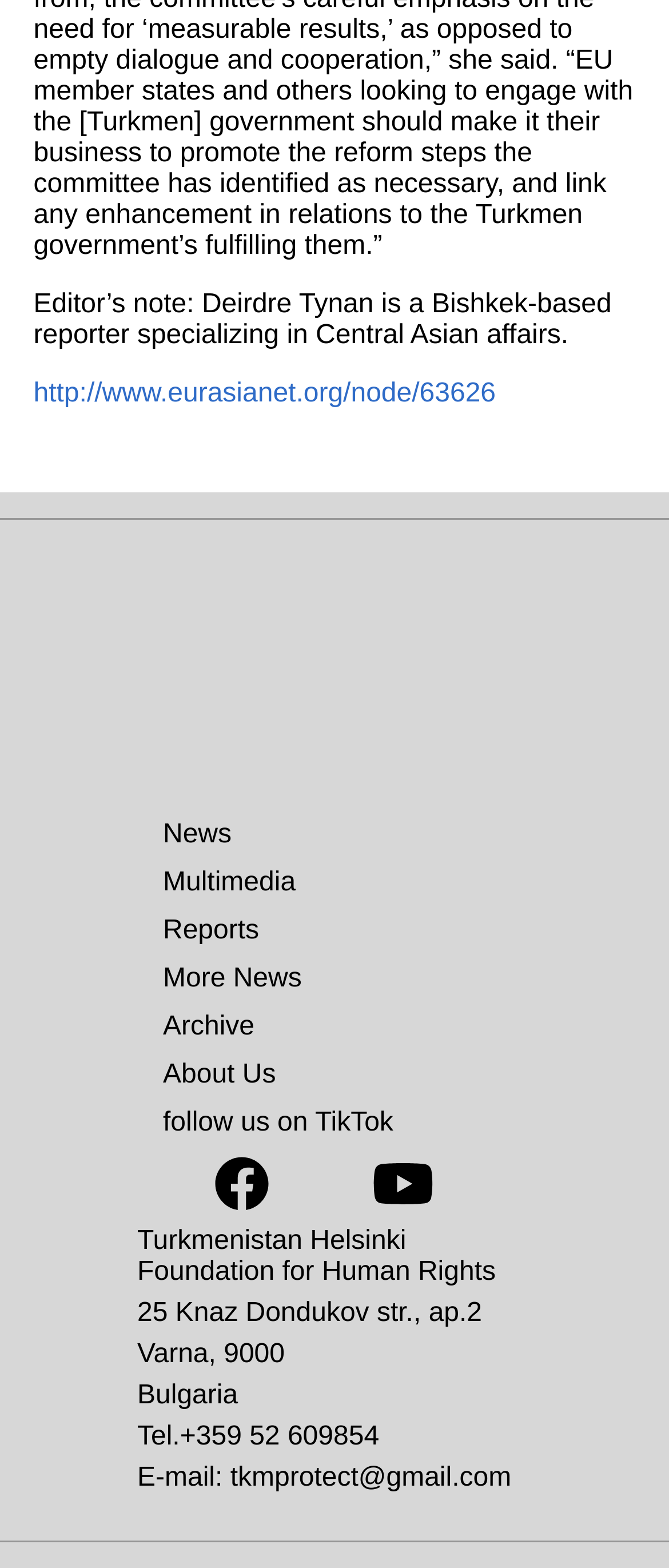What is the author of the article?
Using the image, give a concise answer in the form of a single word or short phrase.

Deirdre Tynan